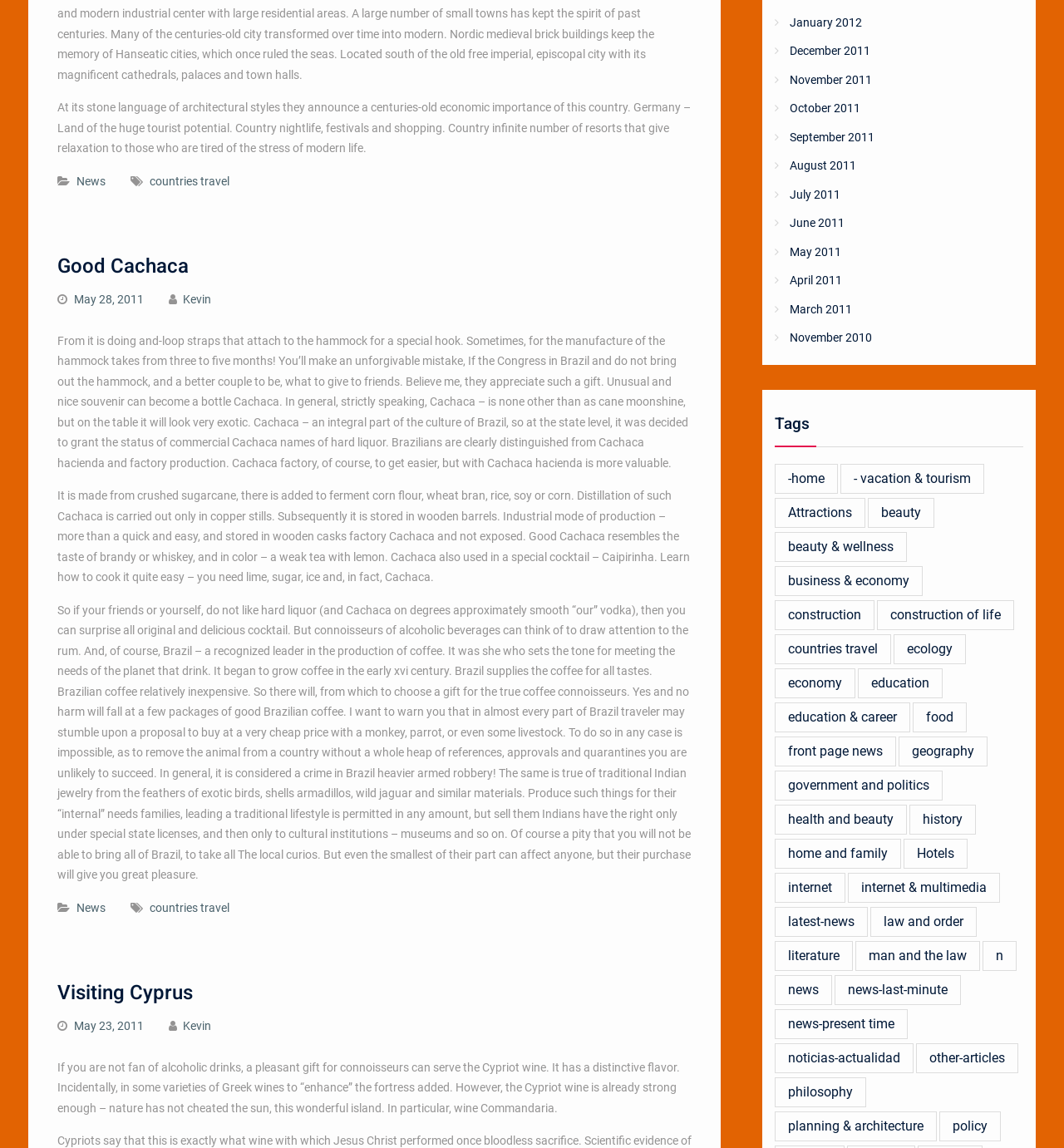What is the main topic of the article 'Good Cachaca'?
Please give a detailed and elaborate explanation in response to the question.

The article 'Good Cachaca' is about Cachaca, a type of Brazilian liquor, and its production process, taste, and cultural significance.